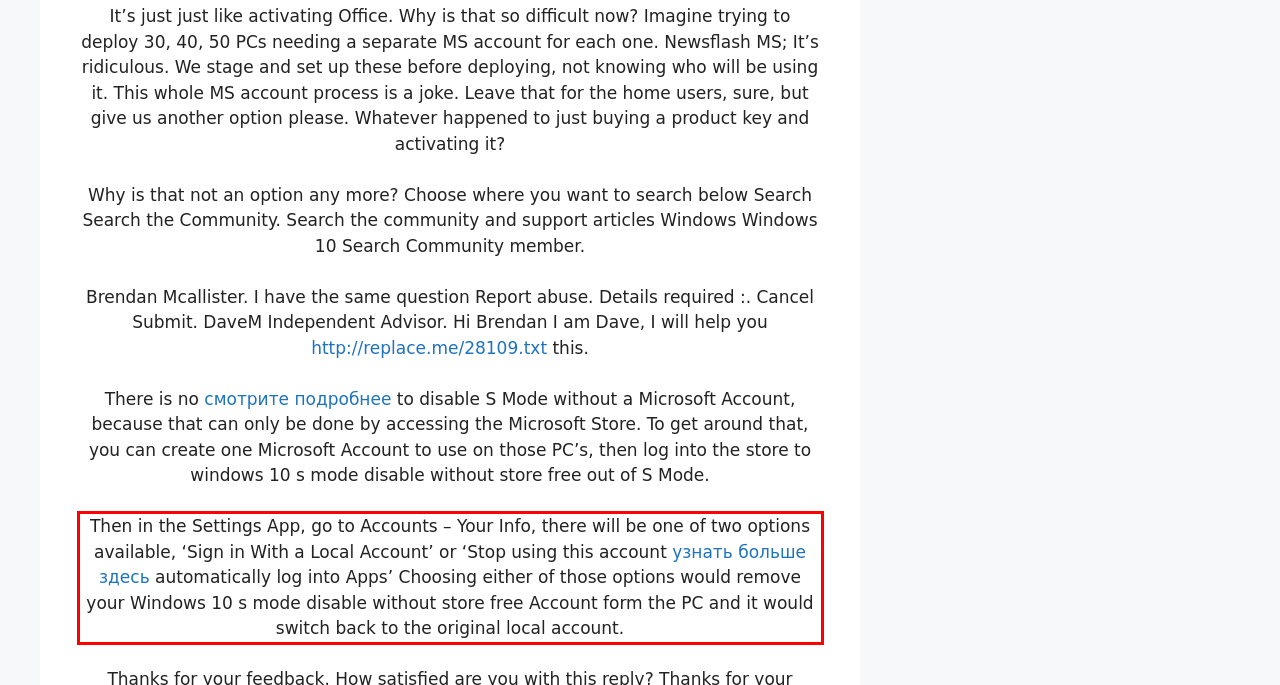You have a screenshot of a webpage, and there is a red bounding box around a UI element. Utilize OCR to extract the text within this red bounding box.

Then in the Settings App, go to Accounts – Your Info, there will be one of two options available, ‘Sign in With a Local Account’ or ‘Stop using this account узнать больше здесь automatically log into Apps’ Choosing either of those options would remove your Windows 10 s mode disable without store free Account form the PC and it would switch back to the original local account.